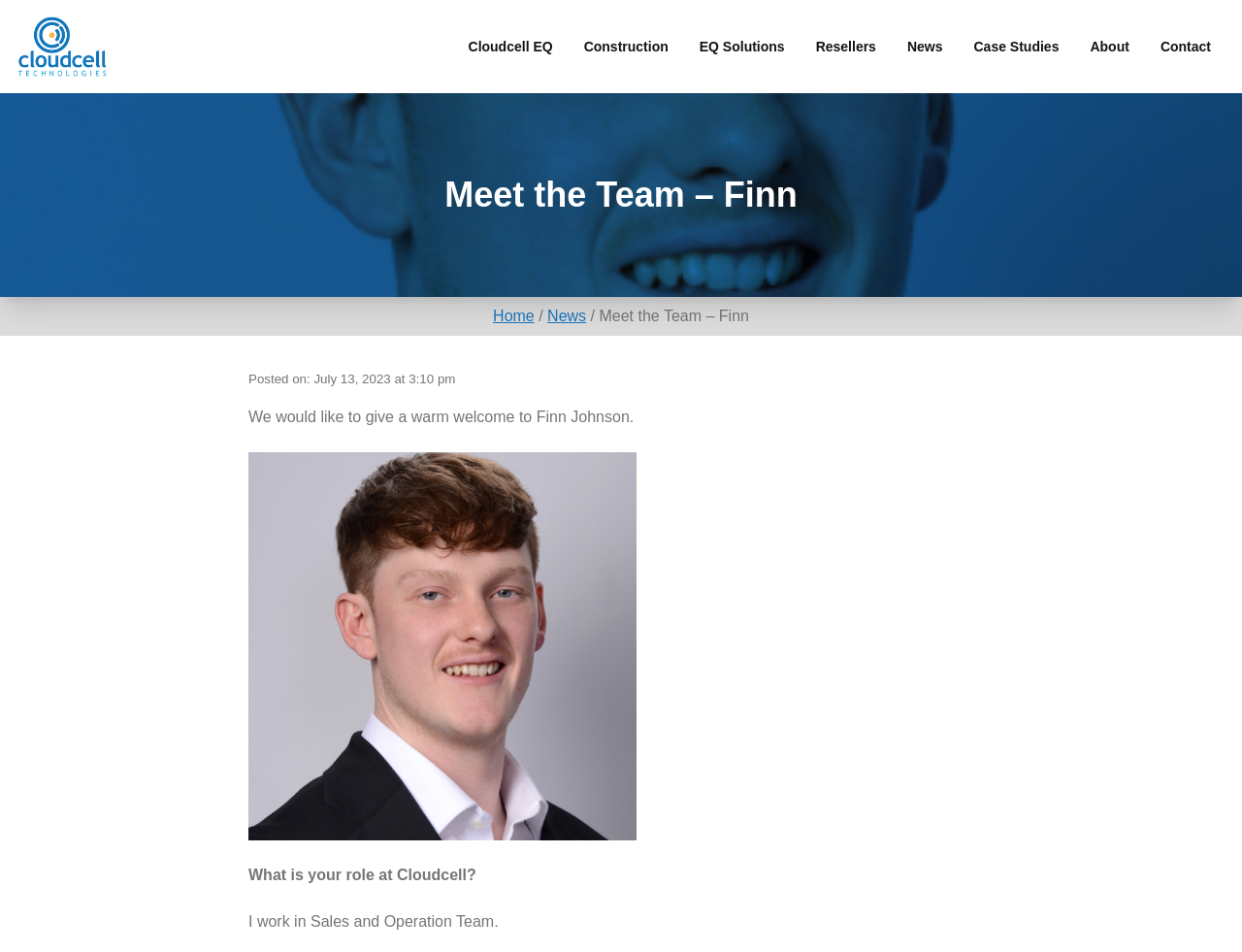Locate the primary heading on the webpage and return its text.

Meet the Team – Finn